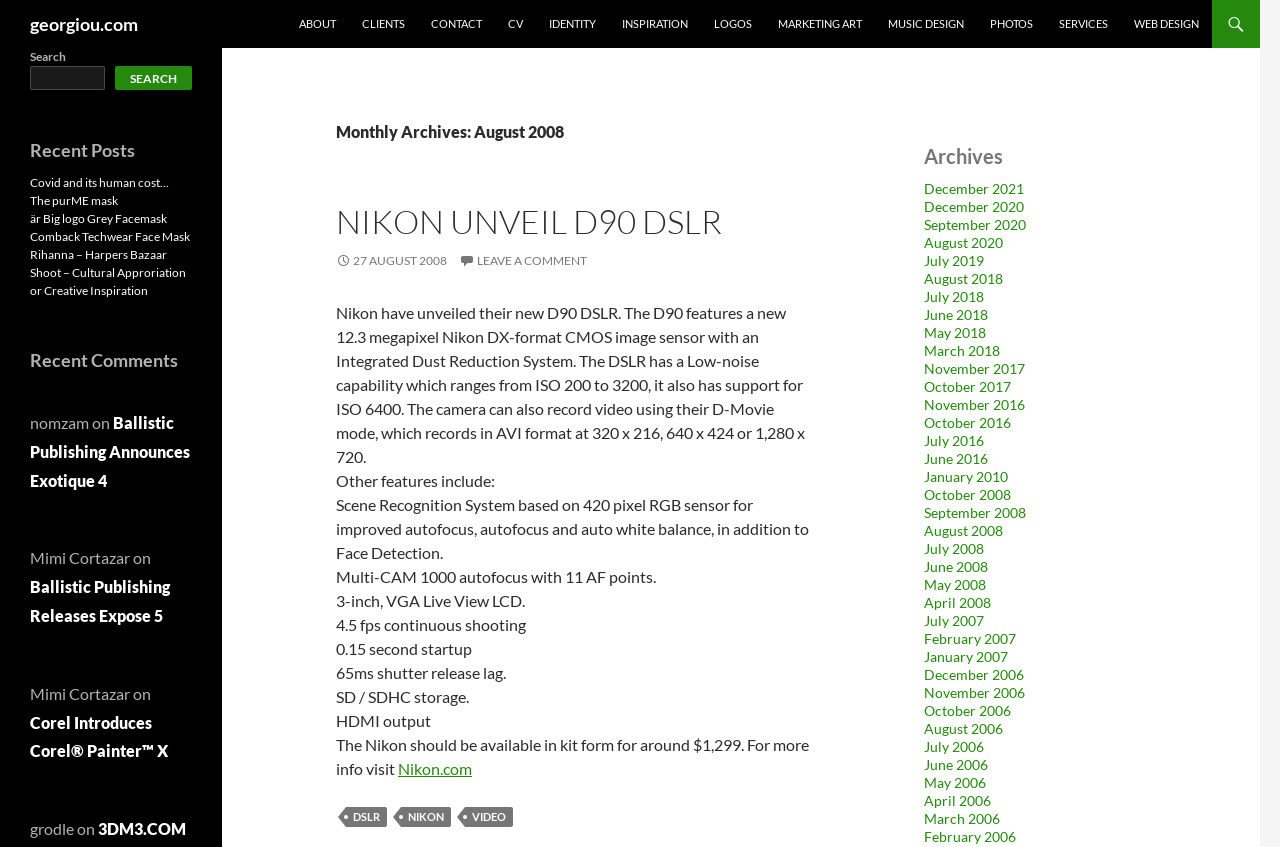Indicate the bounding box coordinates of the clickable region to achieve the following instruction: "click on ABOUT."

[0.224, 0.0, 0.272, 0.057]